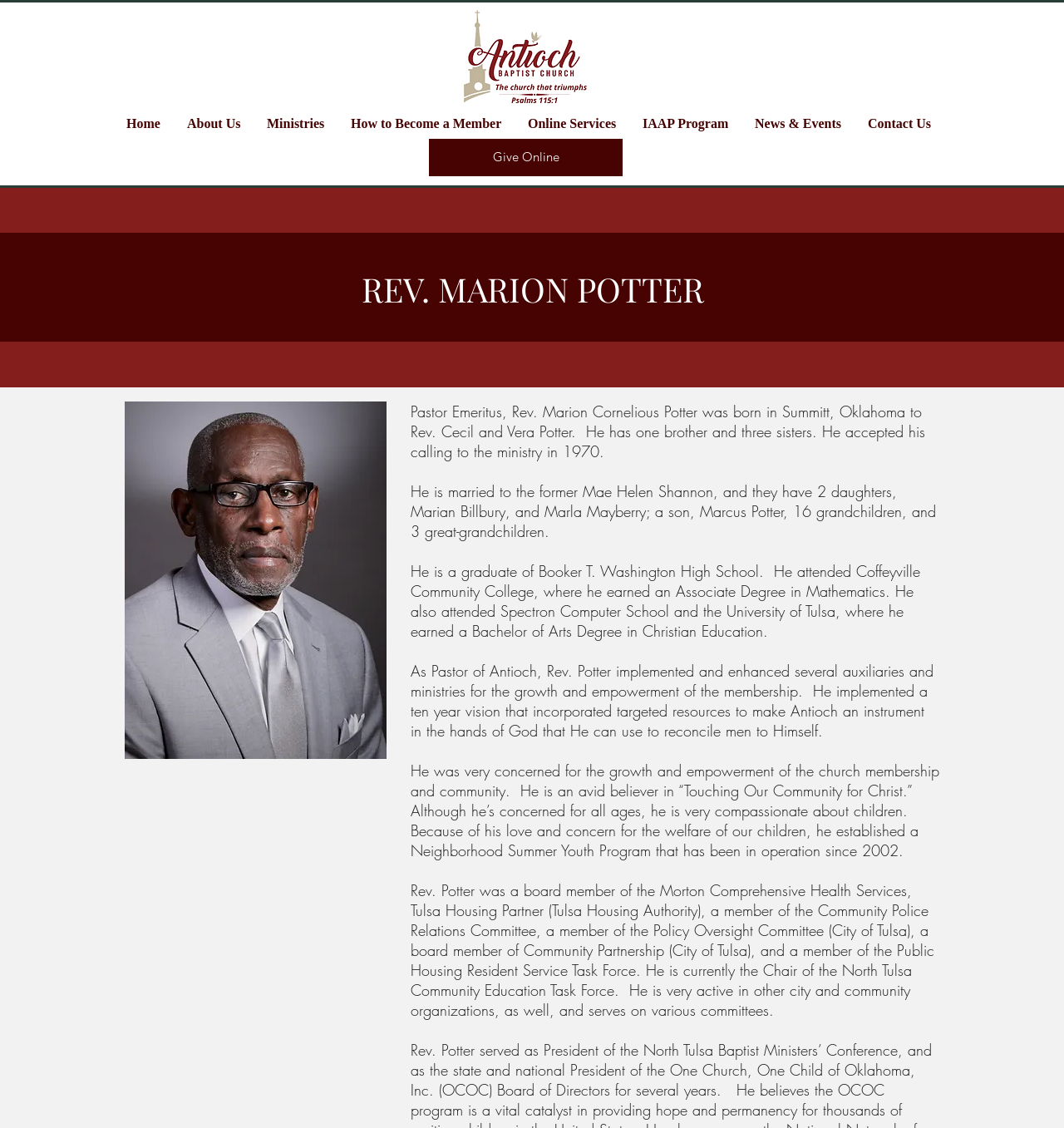Locate the bounding box for the described UI element: "How to Become a Member". Ensure the coordinates are four float numbers between 0 and 1, formatted as [left, top, right, bottom].

[0.322, 0.099, 0.488, 0.121]